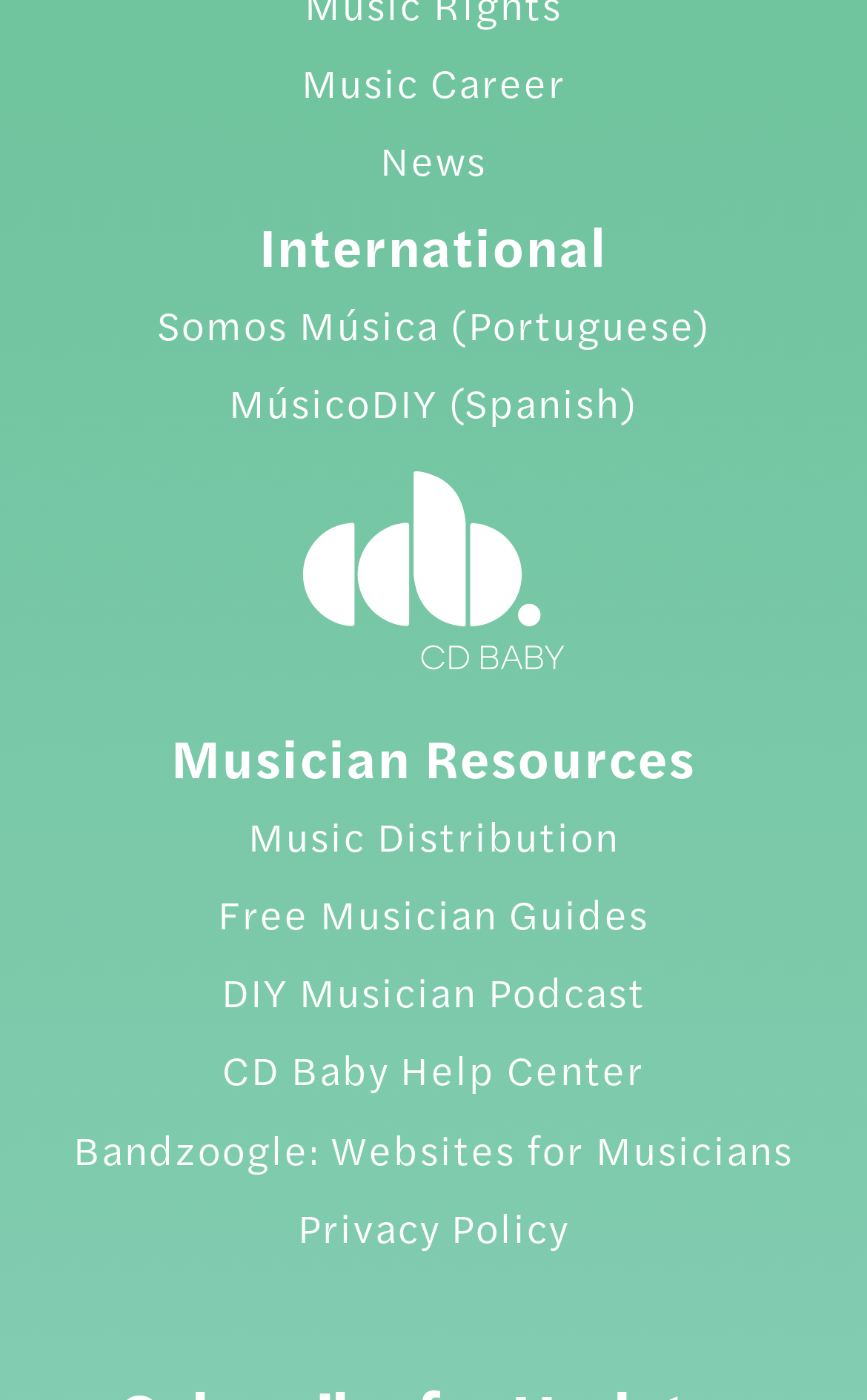Return the bounding box coordinates of the UI element that corresponds to this description: "News". The coordinates must be given as four float numbers in the range of 0 and 1, [left, top, right, bottom].

[0.438, 0.094, 0.562, 0.134]